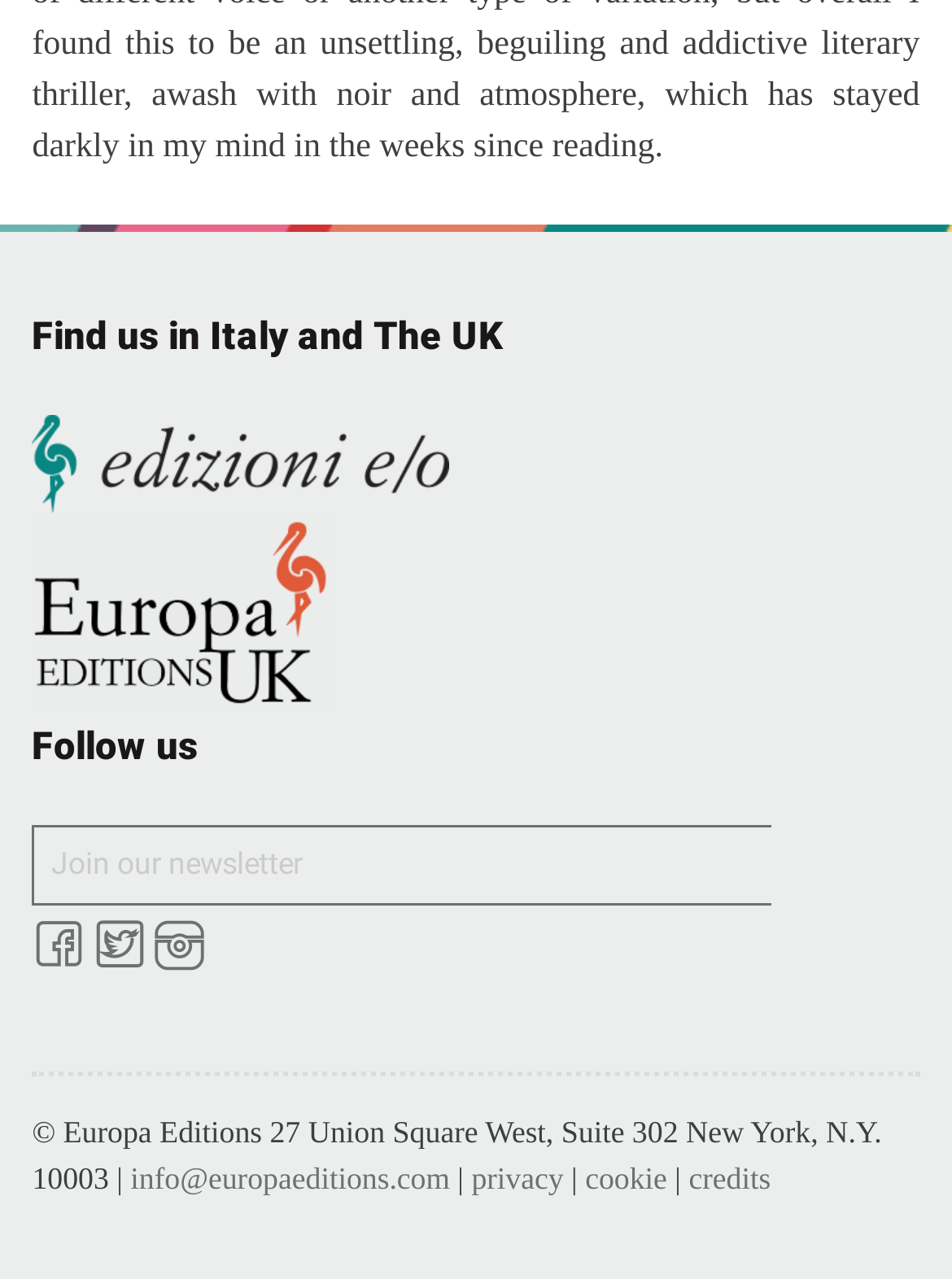Answer the question below using just one word or a short phrase: 
How many links are present in the footer section?

5